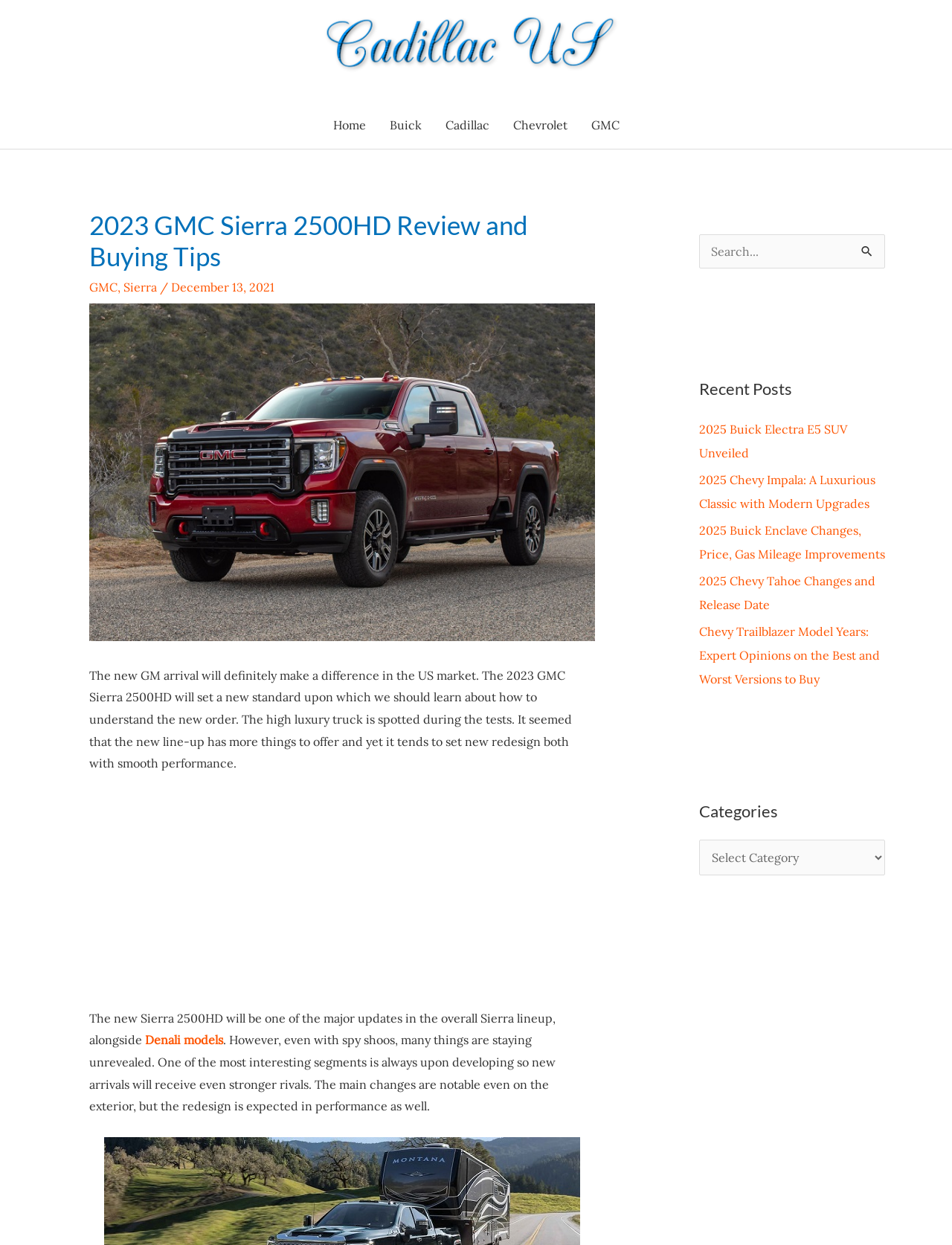Give a complete and precise description of the webpage's appearance.

The webpage is a review and buying guide for the 2023 GMC Sierra 2500HD. At the top left, there is a Cadillac US logo, which is an image link. Next to it, there is a site navigation menu with links to different brands, including Home, Buick, Cadillac, Chevrolet, and GMC. 

Below the navigation menu, there is a header section with a heading that reads "2023 GMC Sierra 2500HD Review and Buying Tips". This section also contains links to GMC and Sierra, as well as a date, December 13, 2021. There is an image of the 2023 GMC Sierra 2500HD price on the right side of this section.

The main content of the webpage is a review article, which starts with a paragraph discussing the new GMC Sierra 2500HD and its expected impact on the US market. The article continues with several paragraphs, discussing the updates in the Sierra lineup, including the Denali models, and the expected changes in performance.

On the right side of the webpage, there are three complementary sections. The first section contains a search bar with a search button. The second section has a heading "Recent Posts" and lists several links to recent articles, including reviews of other car models. The third section has a heading "Categories" and a dropdown menu to select different categories.

Overall, the webpage is a review and buying guide for the 2023 GMC Sierra 2500HD, with additional sections for searching and browsing recent posts and categories.